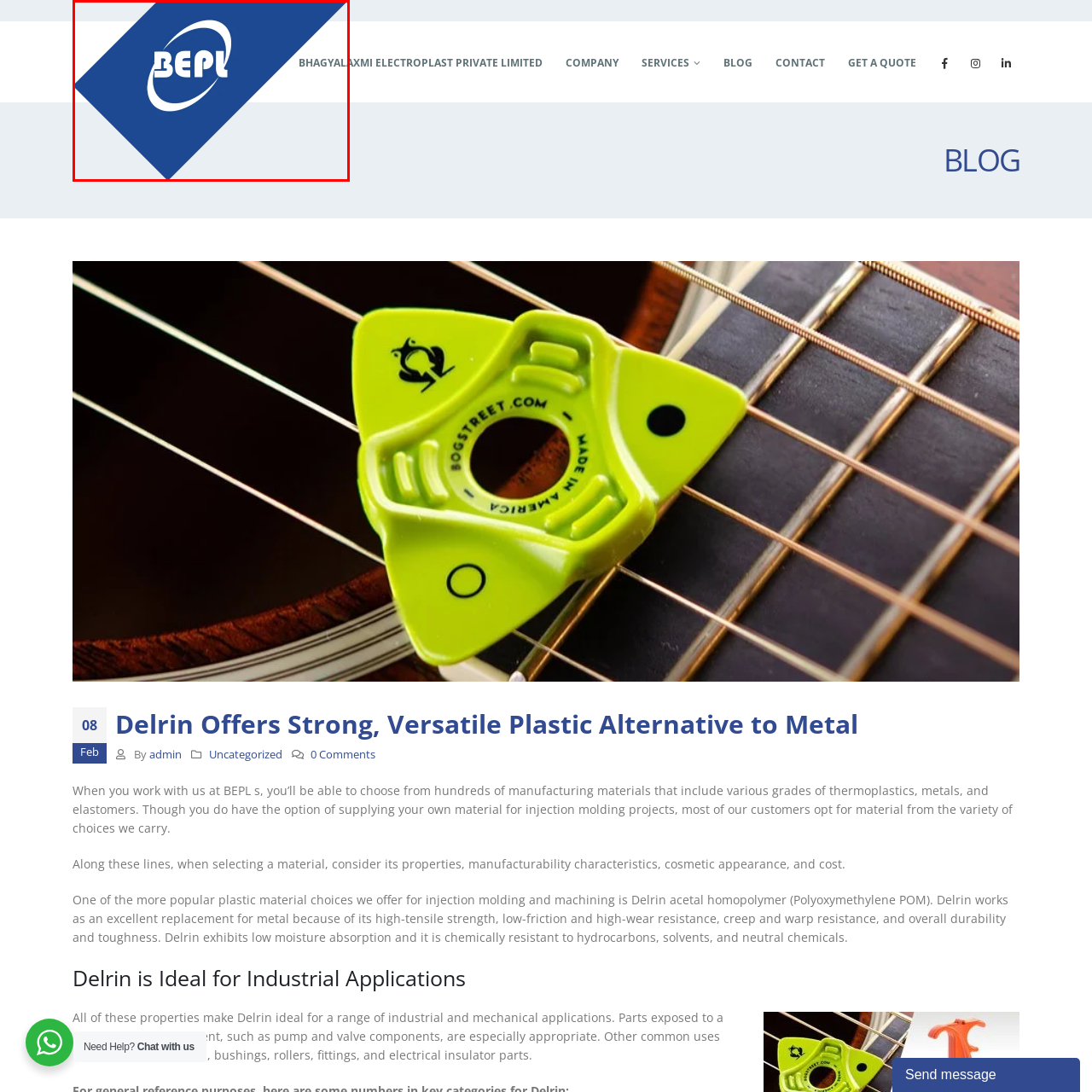Offer an in-depth caption for the image content enclosed by the red border.

The image prominently features the logo of Bhagyalaxmi Electroplast Private Limited (BEPL), rendered in a bold blue color. The logo is designed with strong, clean lines, presenting a modern and professional aesthetic. It incorporates the acronym "BEPL" in a prominent font, surrounded by a circular graphic element that adds a dynamic touch. The background is split with contrasting geometric shapes, enhancing the visual impact of the logo. This branding succinctly conveys the company's identity, reflecting its focus on high-performance materials, particularly in the field of thermoplastics and industrial applications.